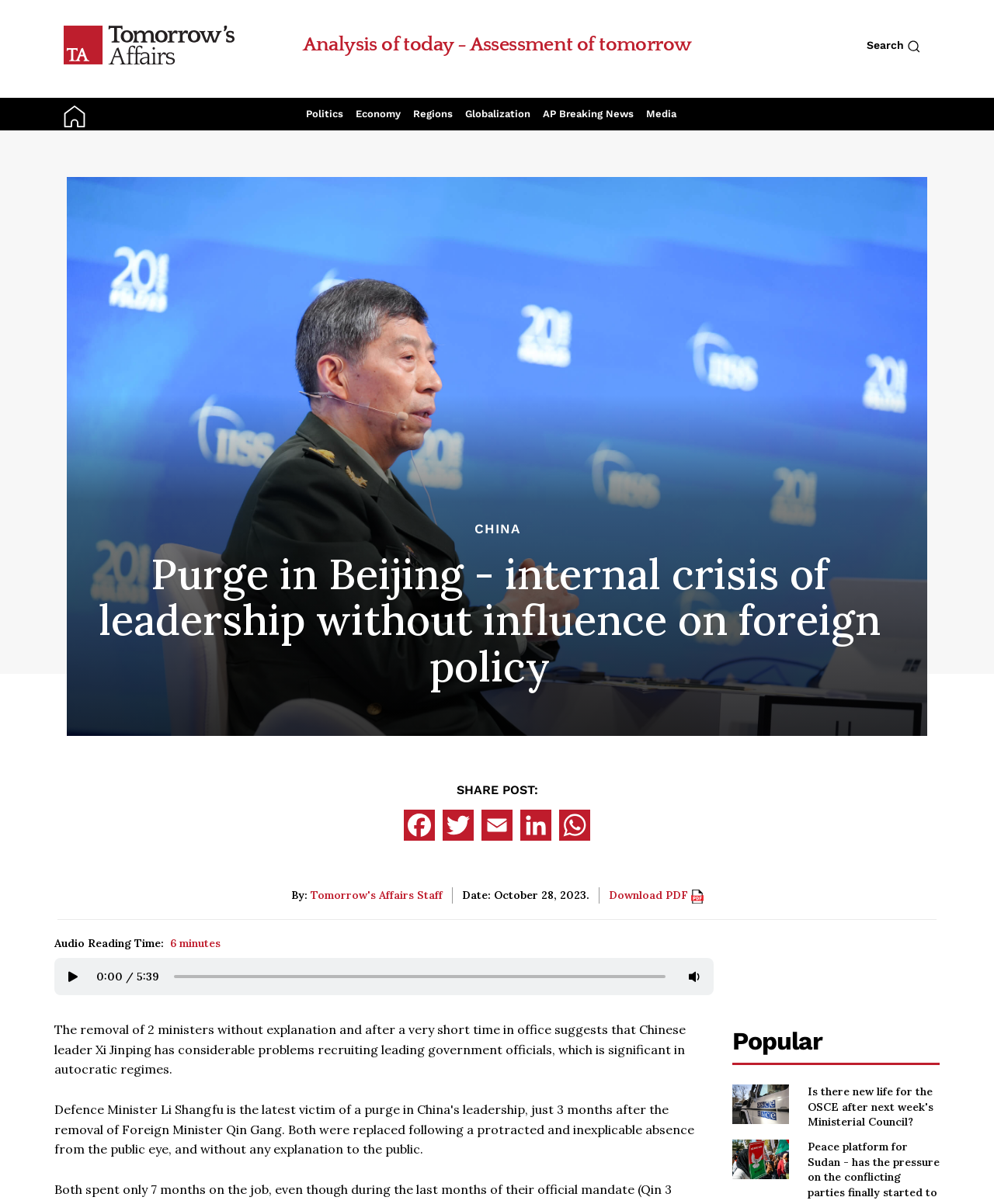Determine the bounding box coordinates for the area you should click to complete the following instruction: "Read about Politics".

[0.307, 0.083, 0.345, 0.106]